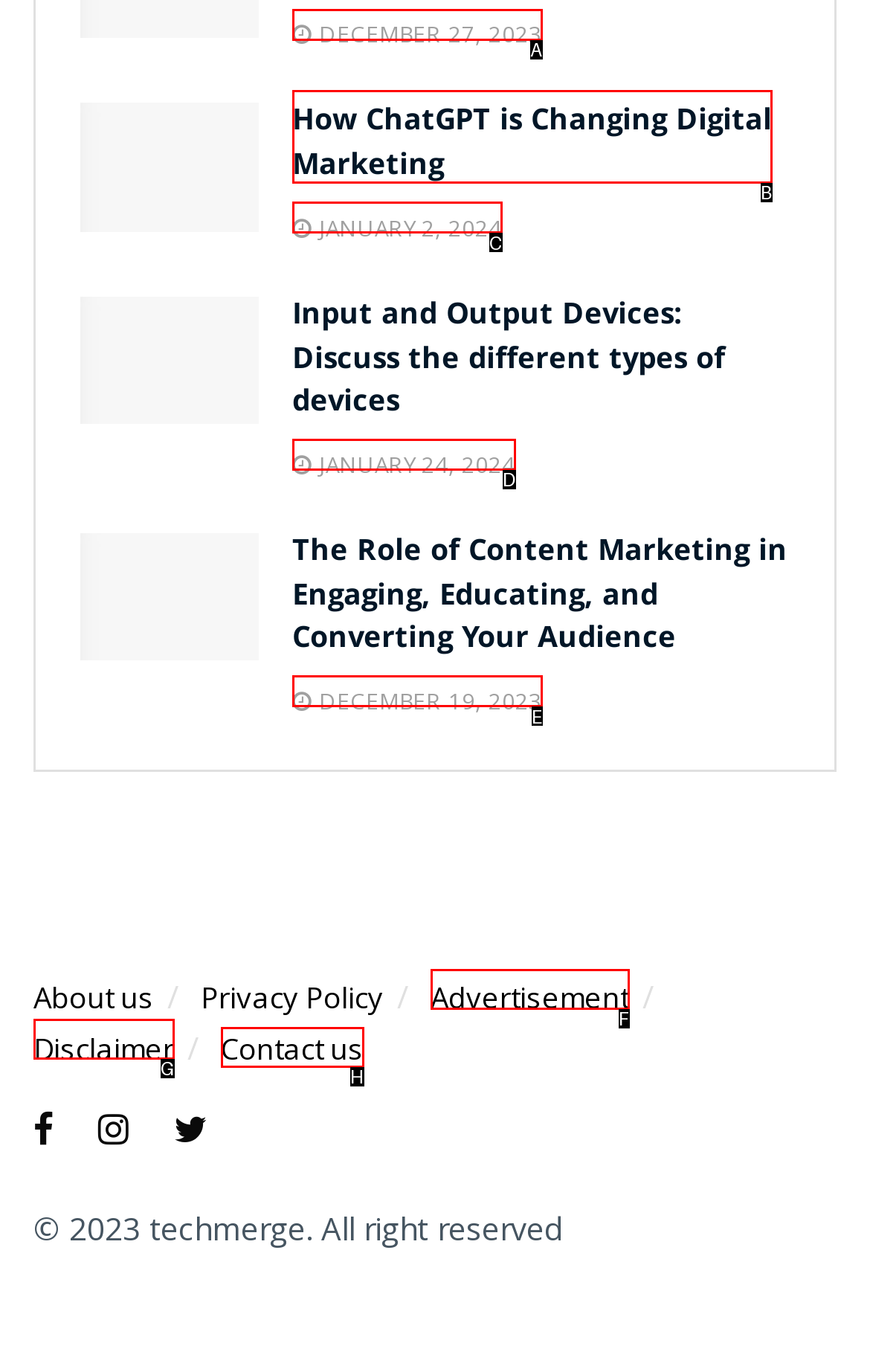Pick the option that should be clicked to perform the following task: Contact us
Answer with the letter of the selected option from the available choices.

H